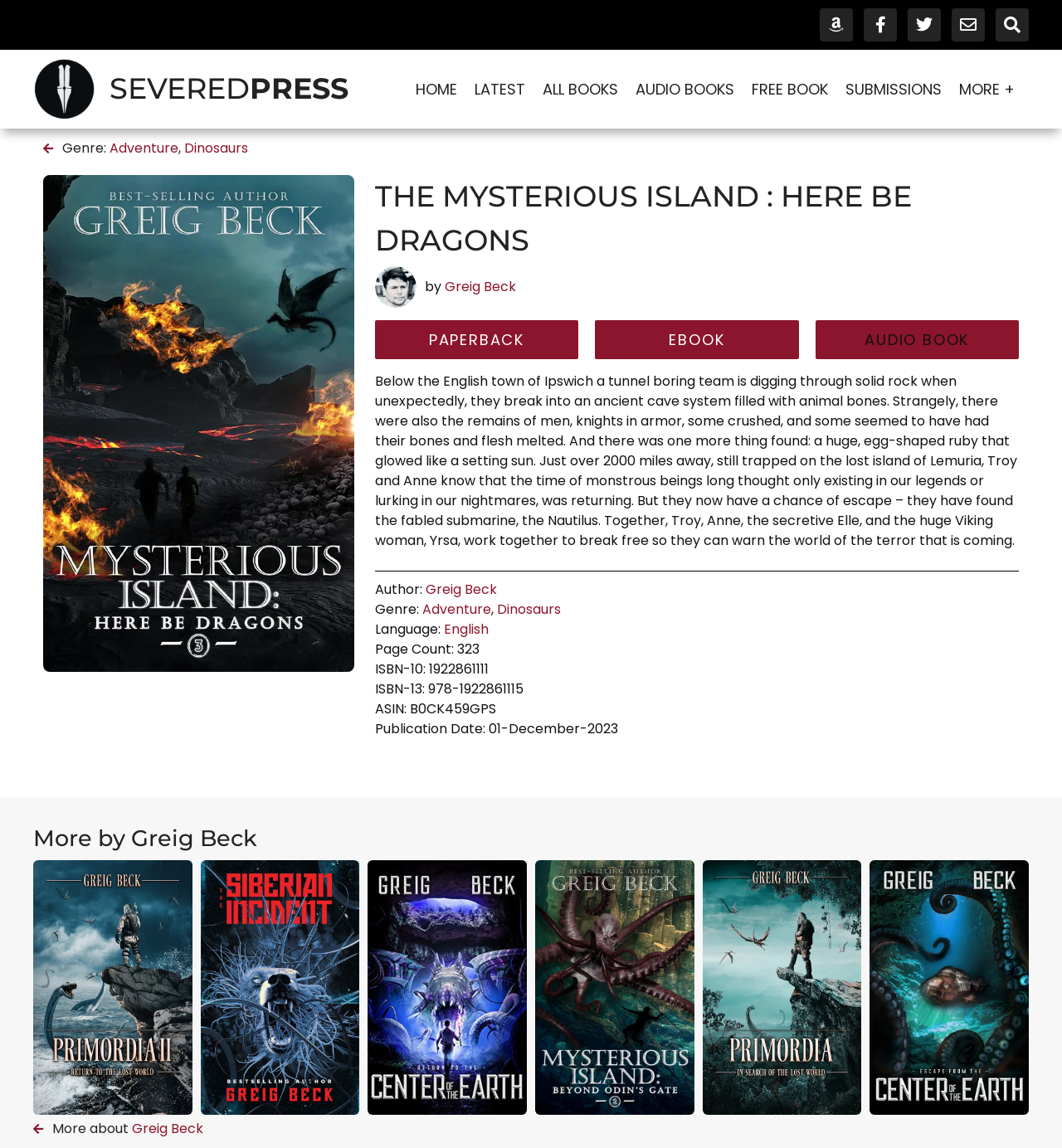Please determine the bounding box coordinates for the UI element described here. Use the format (top-left x, top-left y, bottom-right x, bottom-right y) with values bounded between 0 and 1: Envelope

[0.896, 0.007, 0.927, 0.036]